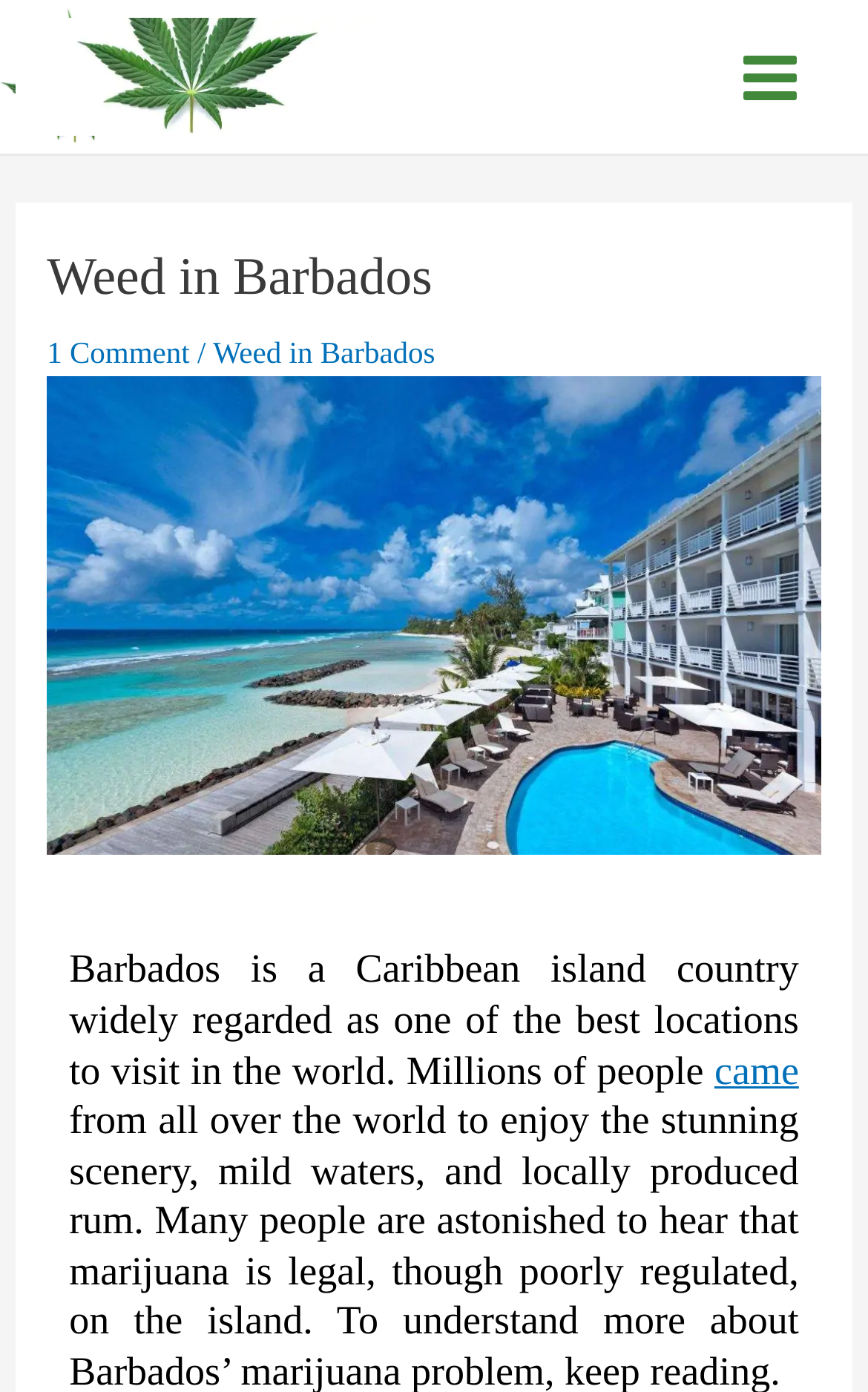Answer this question using a single word or a brief phrase:
What is the action people did in Barbados?

came